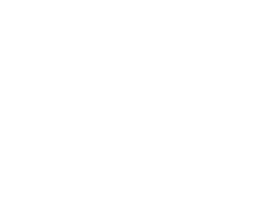Provide a one-word or short-phrase answer to the question:
In which environments is a foot switch often employed?

Music studios, medical settings, industrial applications